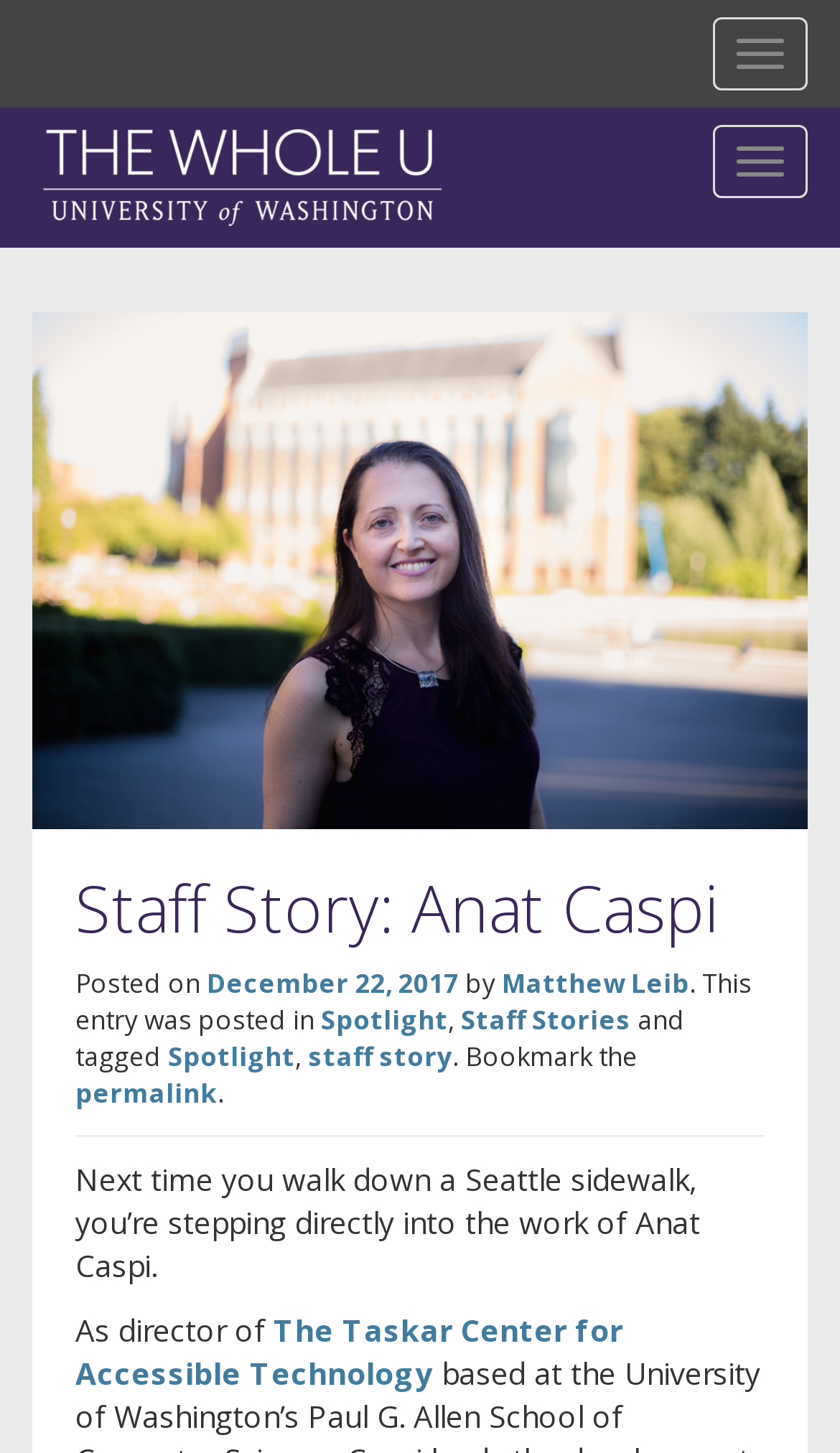Describe every aspect of the webpage in a detailed manner.

The webpage is a staff story about Anat Caspi, with a prominent header "Staff Story: Anat Caspi" at the top center of the page. Below the header, there is a section with the post's metadata, including the date "December 22, 2017", author "Matthew Leib", and categories "Spotlight" and "Staff Stories".

The main content of the page is a two-paragraph article about Anat Caspi, with the first paragraph starting with "Next time you walk down a Seattle sidewalk, you’re stepping directly into the work of Anat Caspi." The second paragraph begins with "As director of The Taskar Center for Accessible Technology".

At the top right corner of the page, there are two buttons, "TOGGLE NAVIGATION" and "Toggle navigation", which are likely used to show or hide the navigation menu. On the top left side, there is a link to "THE WHOLE U", which may be the website's logo or a link to the homepage.

There are no images on the page. The overall layout is simple, with a clear hierarchy of headings and text.